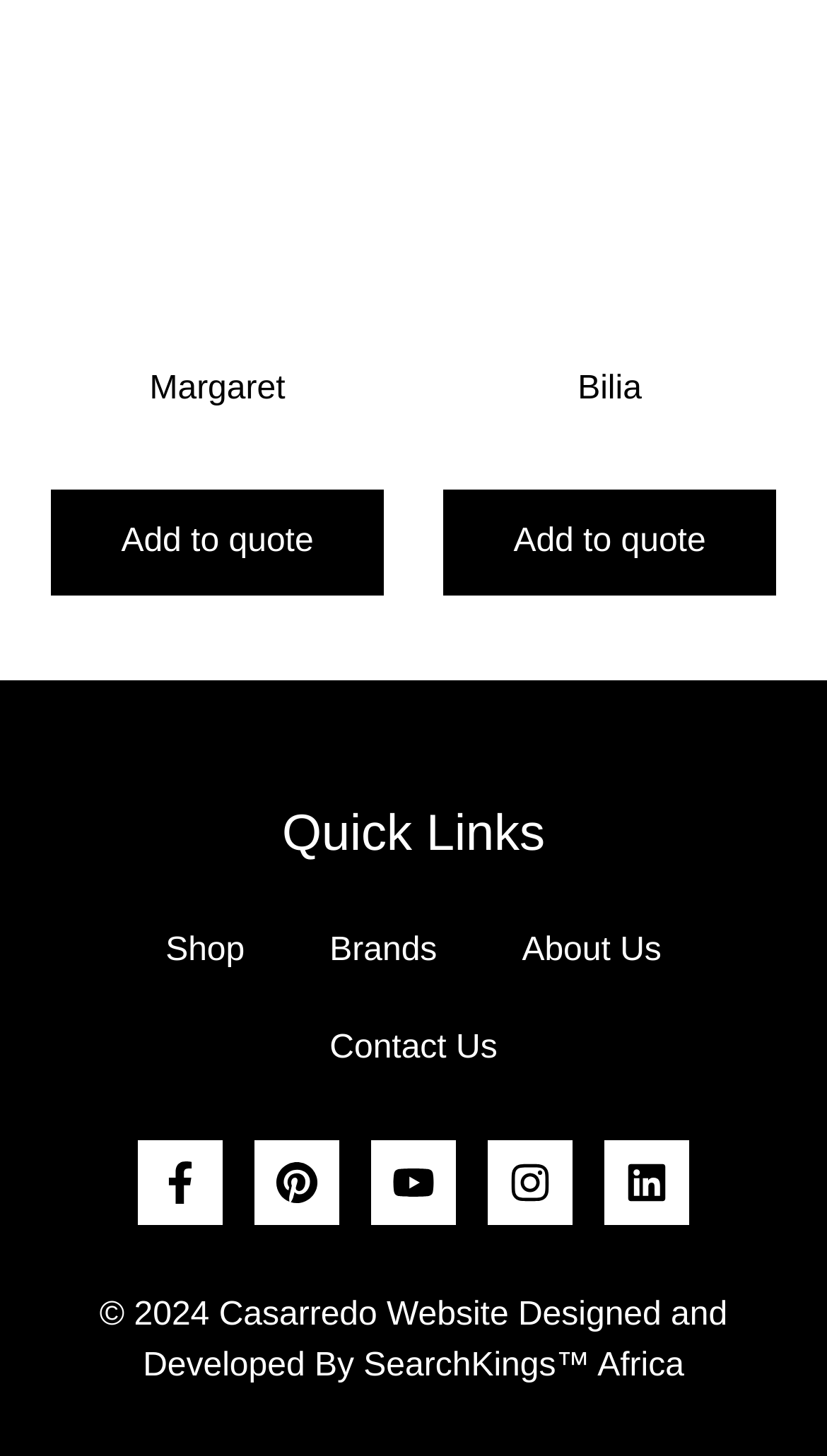What is the second heading on the webpage?
Look at the image and answer with only one word or phrase.

Bilia